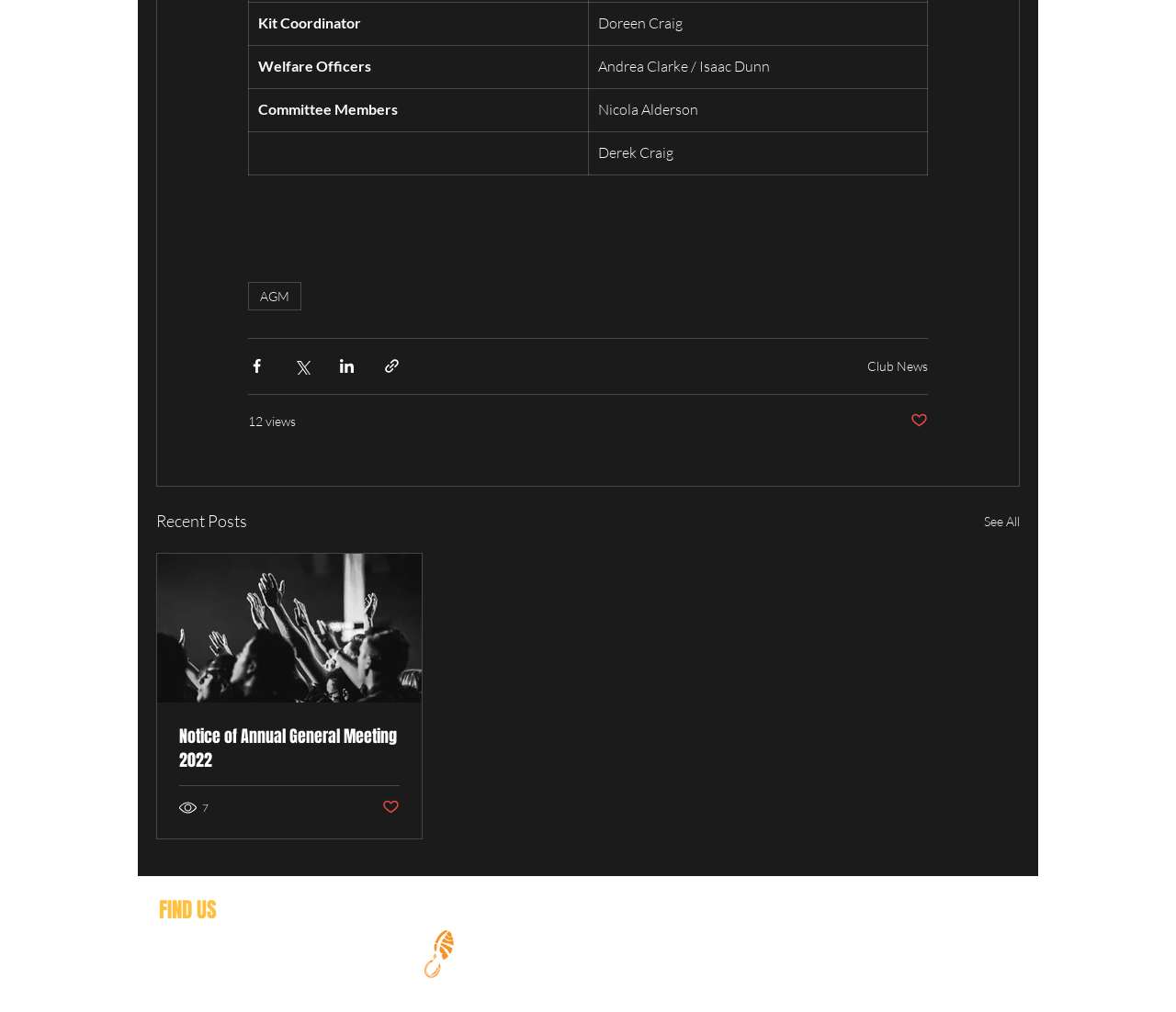Highlight the bounding box coordinates of the region I should click on to meet the following instruction: "View the 'Notice of Annual General Meeting 2022' post".

[0.152, 0.716, 0.34, 0.763]